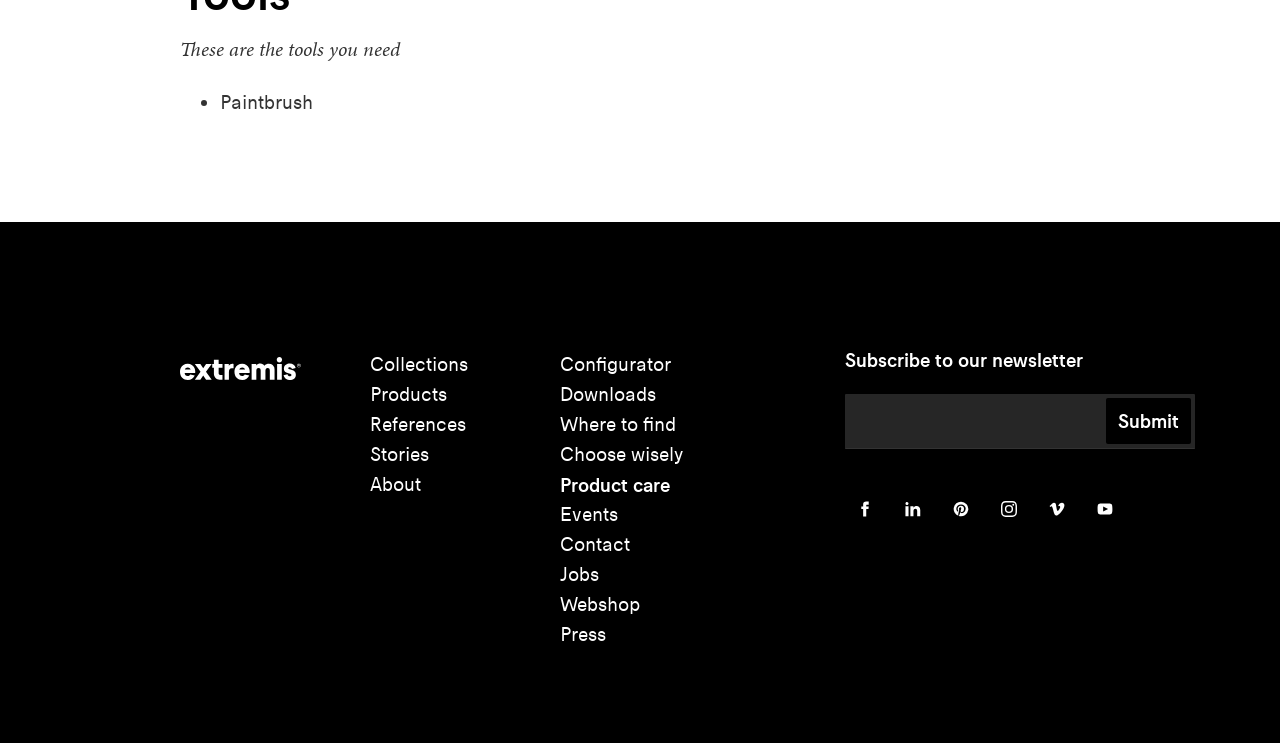Kindly determine the bounding box coordinates of the area that needs to be clicked to fulfill this instruction: "Click on the 'Configurator' link".

[0.438, 0.475, 0.524, 0.506]